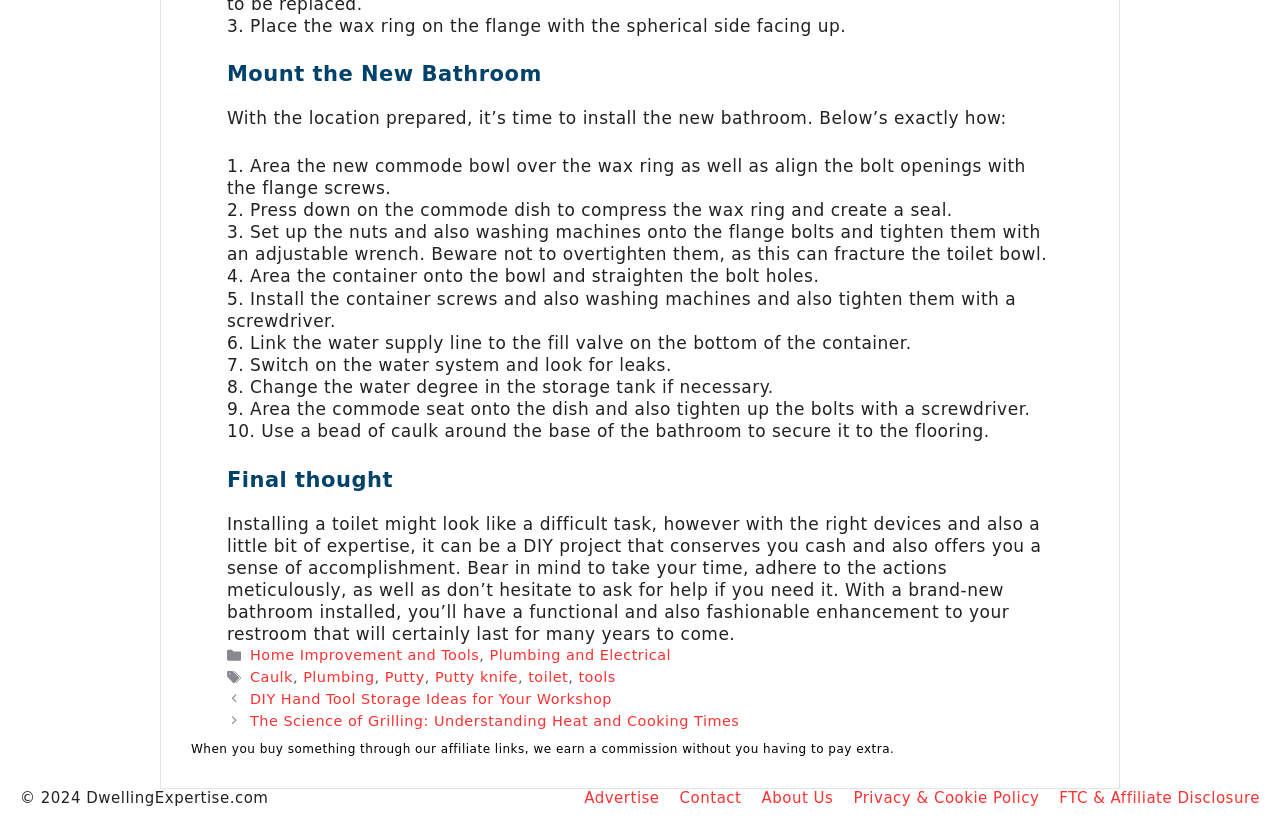Identify the bounding box coordinates for the element that needs to be clicked to fulfill this instruction: "Click on the 'DIY Hand Tool Storage Ideas for Your Workshop' post". Provide the coordinates in the format of four float numbers between 0 and 1: [left, top, right, bottom].

[0.195, 0.834, 0.478, 0.854]